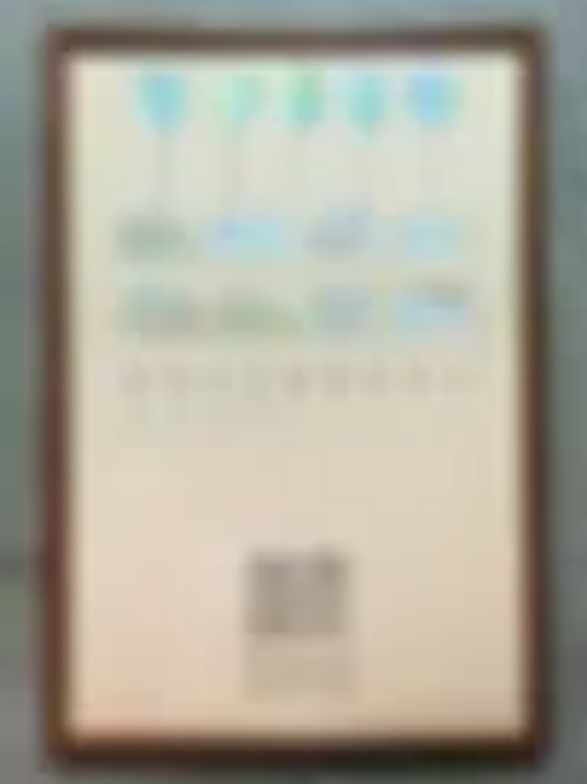Detail everything you observe in the image.

The image features a vintage artwork titled "Vintage 1994," showcasing a collection of delicately illustrated plant motifs. Each motif is rendered in soft hues, predominantly greens and blues, elegantly arranged above the plant names, which are presented in a simple yet refined font. The artwork's dimensions are 28 inches in height and 19 inches in width. It is offered for sale as an unframed piece at $25, or framed for $80. A QR code is visible at the bottom, likely intended for further engagement or purchase options, set against a creamy background that enhances the overall aesthetic. The artwork lies in a stylish frame that complements its vintage charm, making it an appealing addition to any art collection or decor.